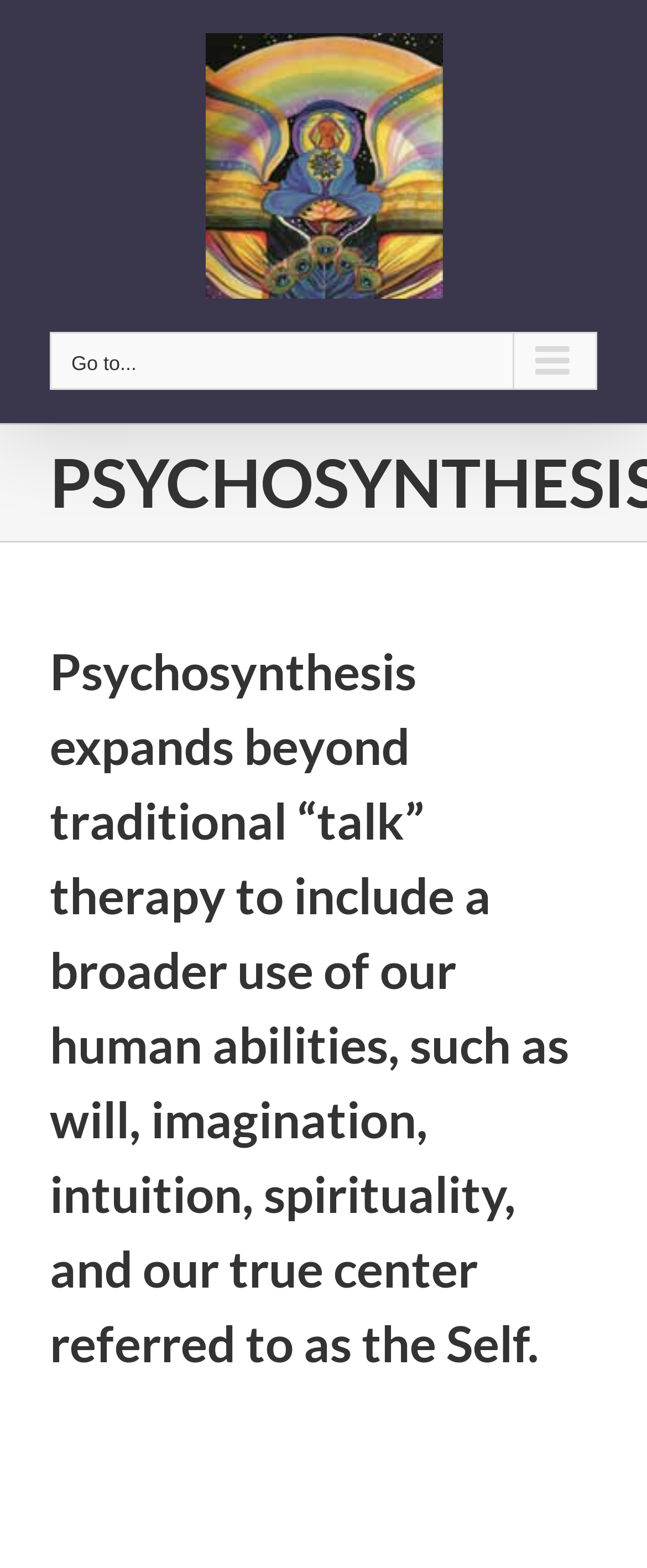Provide the bounding box coordinates for the specified HTML element described in this description: "Go to...". The coordinates should be four float numbers ranging from 0 to 1, in the format [left, top, right, bottom].

[0.077, 0.212, 0.923, 0.249]